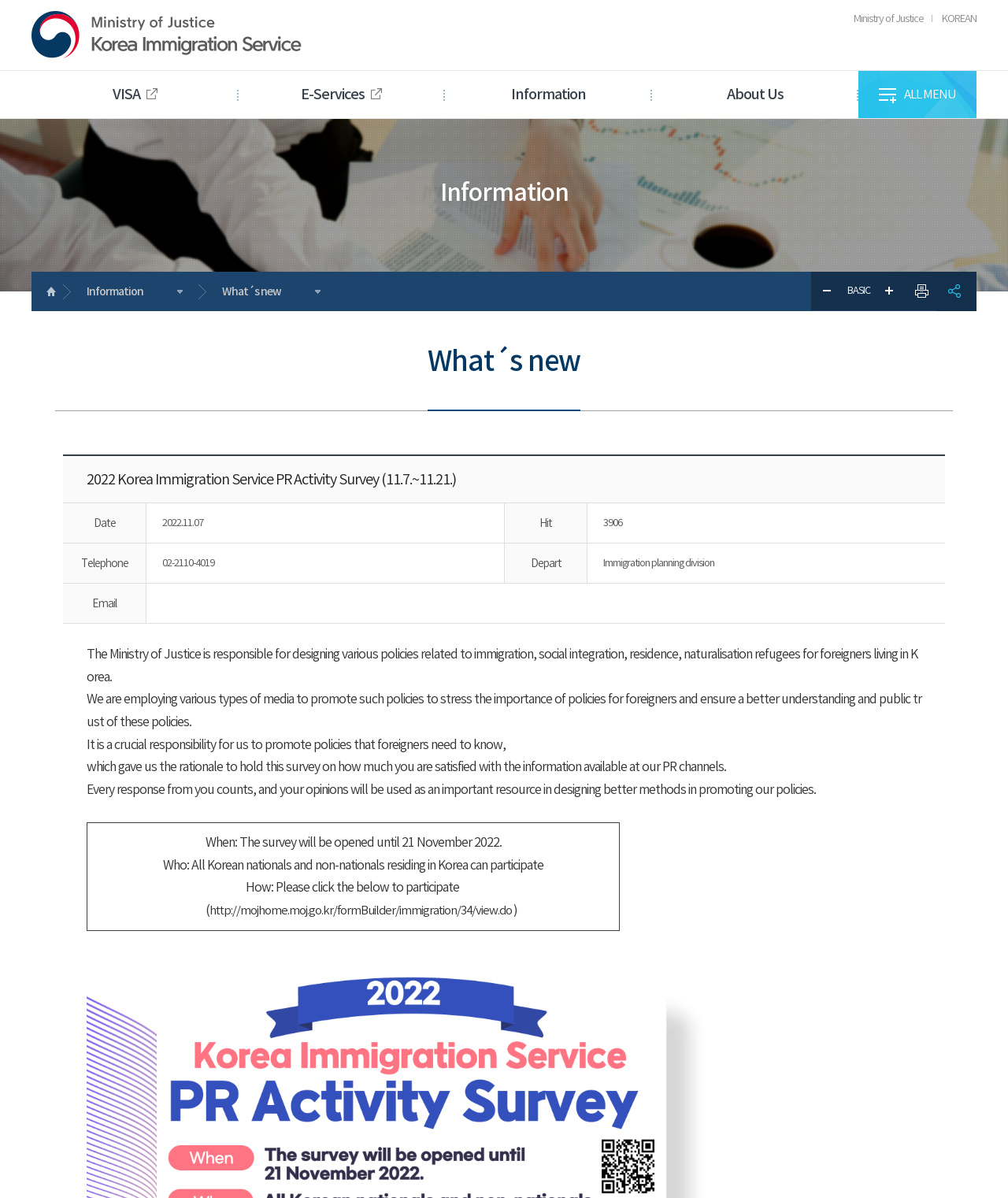What is the contact telephone number?
Observe the image and answer the question with a one-word or short phrase response.

02-2110-4019